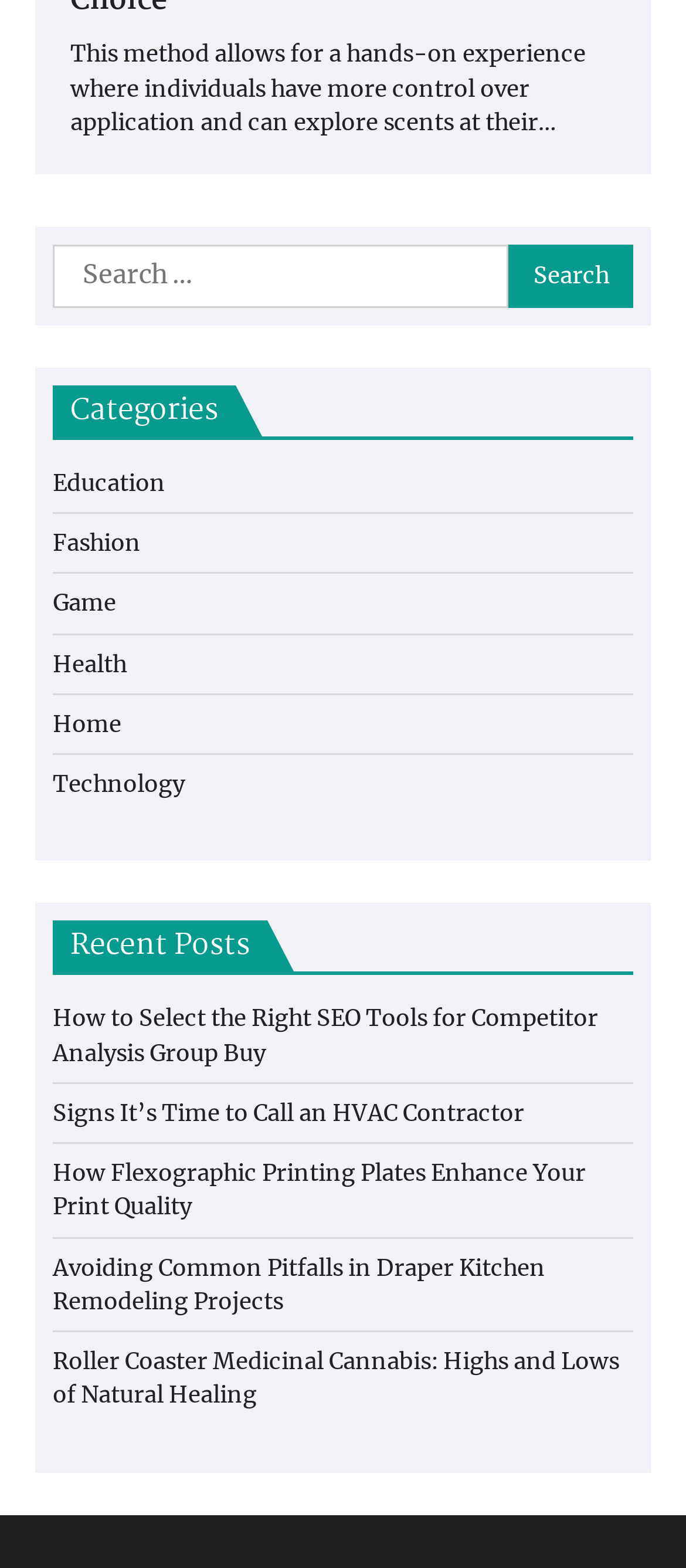Use a single word or phrase to answer the question:
What is the position of the search button?

Right of the search box